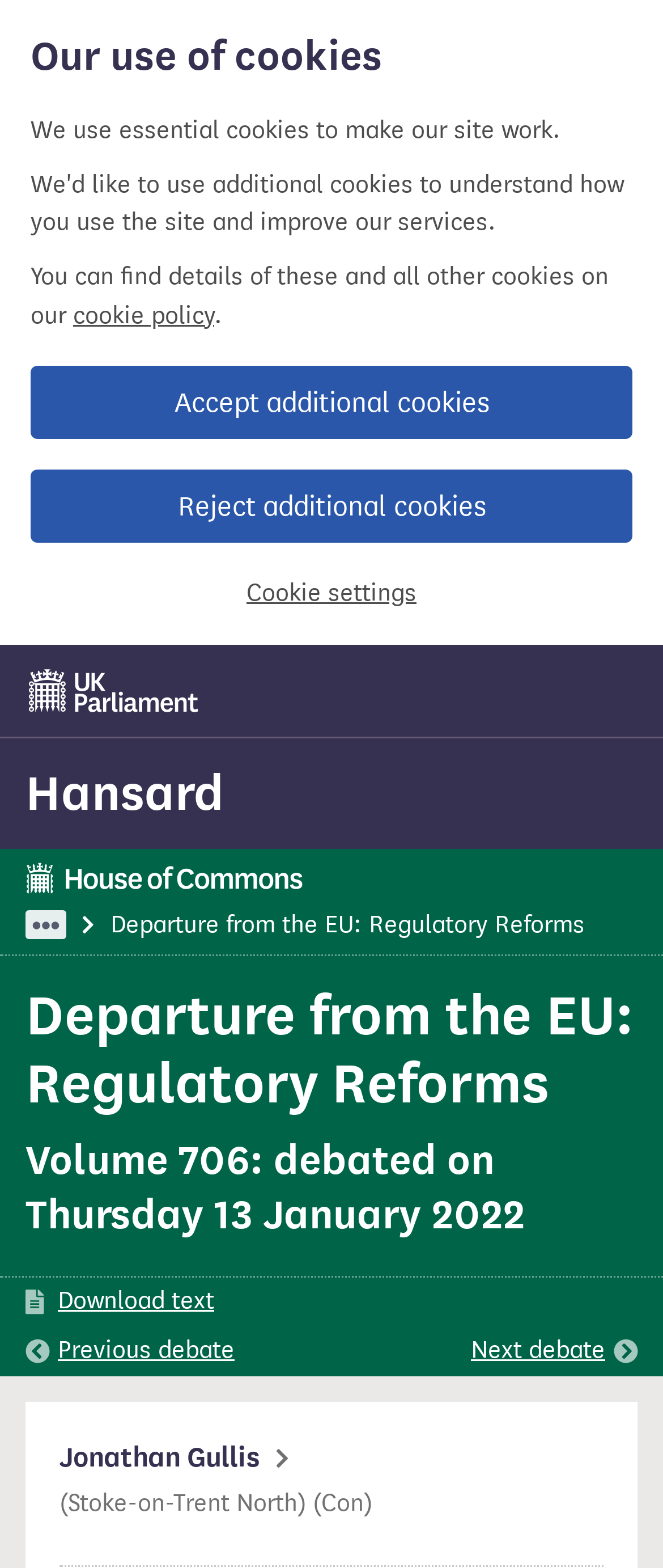Please locate the bounding box coordinates of the region I need to click to follow this instruction: "Expand hidden items".

[0.038, 0.581, 0.1, 0.599]